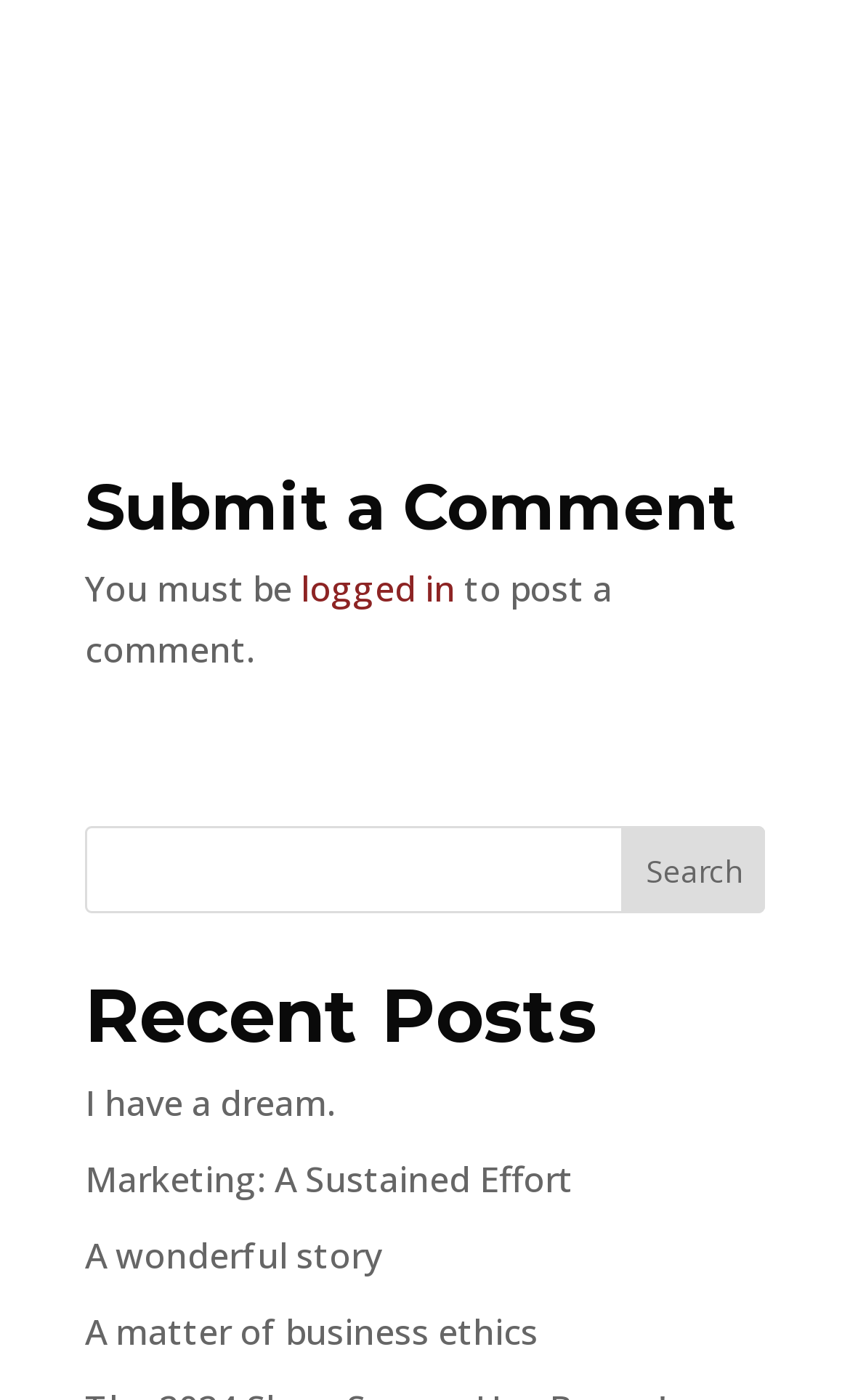Given the description "I have a dream.", determine the bounding box of the corresponding UI element.

[0.1, 0.77, 0.395, 0.804]